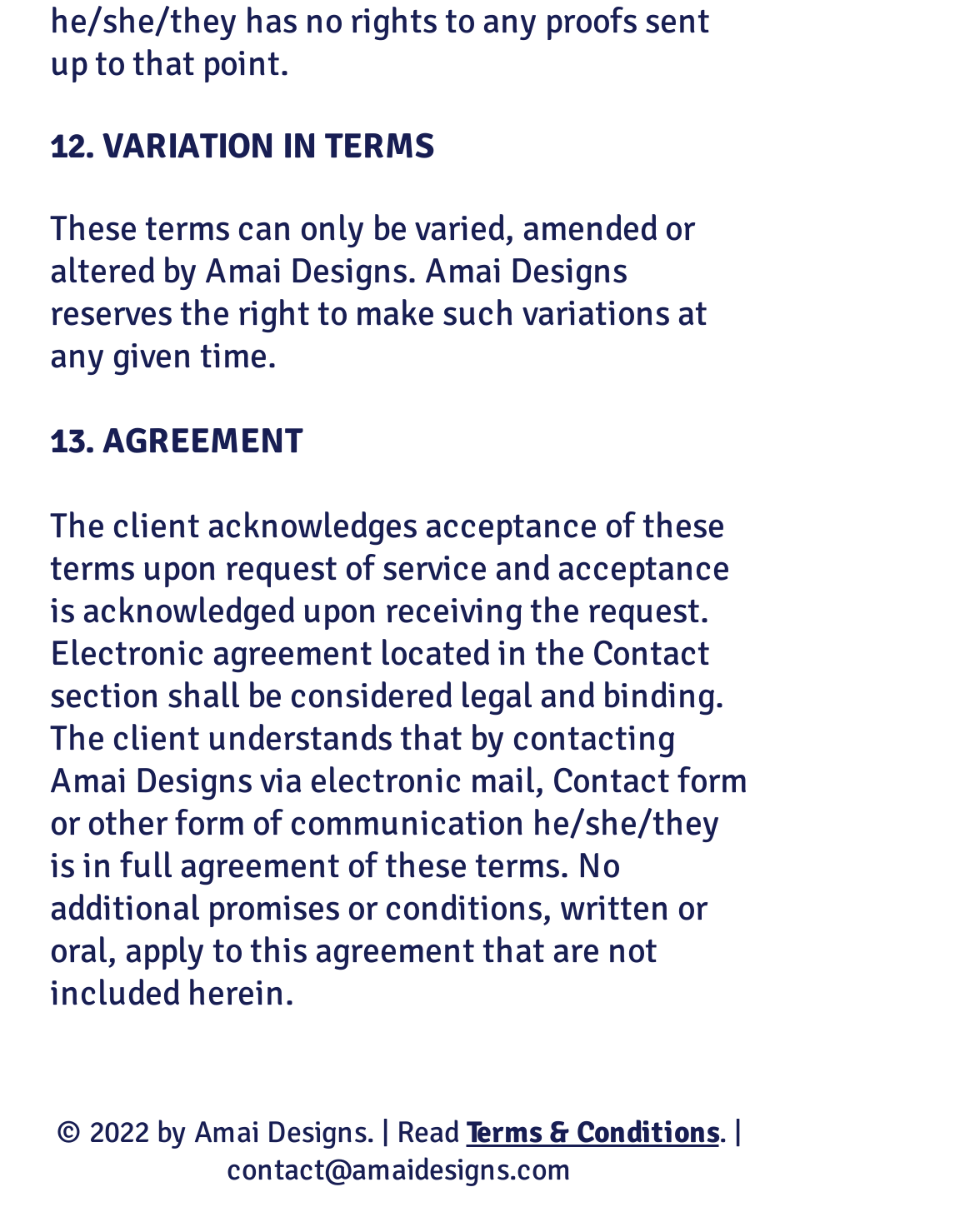What is the company name?
Please give a well-detailed answer to the question.

The company name can be found in the text '© 2022 by Amai Designs.' at the bottom of the webpage, which suggests that Amai Designs is the owner of the website.